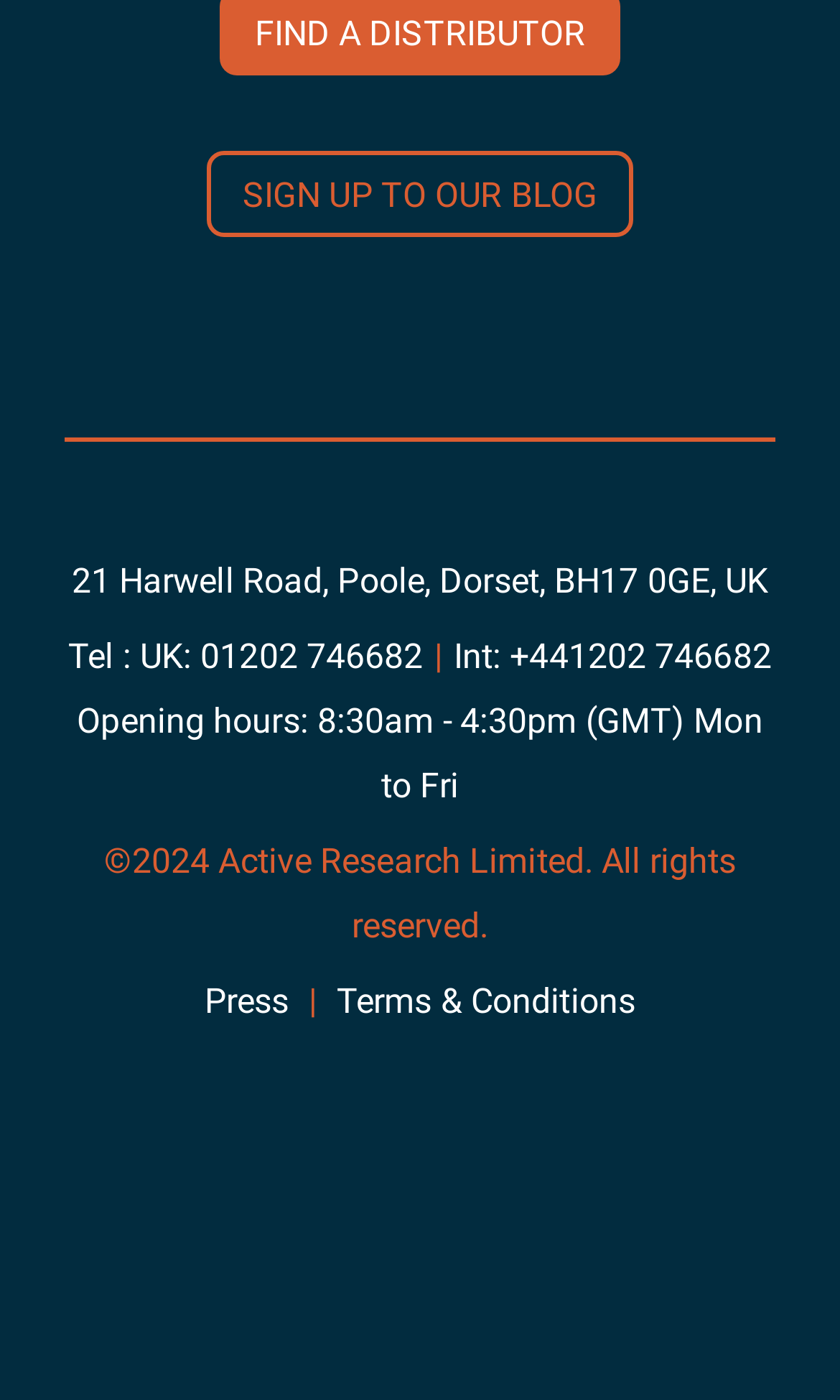What is the company's phone number?
Answer the question with a single word or phrase, referring to the image.

01202 746682